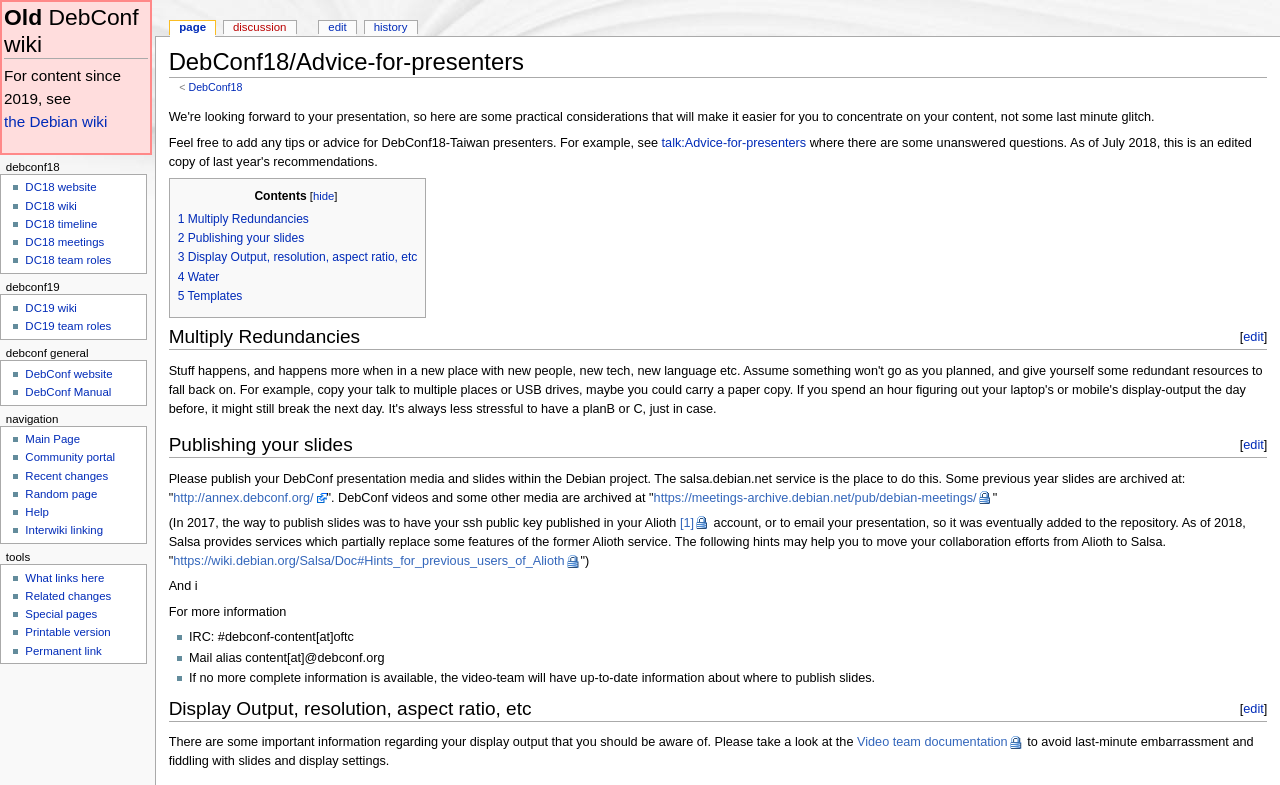Produce an elaborate caption capturing the essence of the webpage.

This webpage is about DebConf18, a Debian conference, and provides advice for presenters. At the top, there is a heading "DebConf18/Advice-for-presenters" followed by a link to "DebConf18" and a "Jump to" section with links to "navigation" and "search". 

Below this, there is a brief introduction to the page, encouraging presenters to add tips and advice for DebConf18-Taiwan presenters. This is followed by a table of contents with links to various sections, including "Multiply Redundancies", "Publishing your slides", "Display Output, resolution, aspect ratio, etc", and "Water" and "Templates".

The main content of the page is divided into several sections. The first section, "Multiply Redundancies", has an edit link at the top right corner. The second section, "Publishing your slides", provides information on publishing DebConf presentation media and slides within the Debian project, with links to salsa.debian.net and other resources. 

The third section, "Display Output, resolution, aspect ratio, etc", has an edit link at the top right corner and provides information on display output, with a link to the Video team documentation. 

The page also has a section with information on IRC, mail alias, and video-team contacts. Additionally, there are links to old DebConf wiki, debconf18, debconf19, and debconf general resources at the bottom of the page.